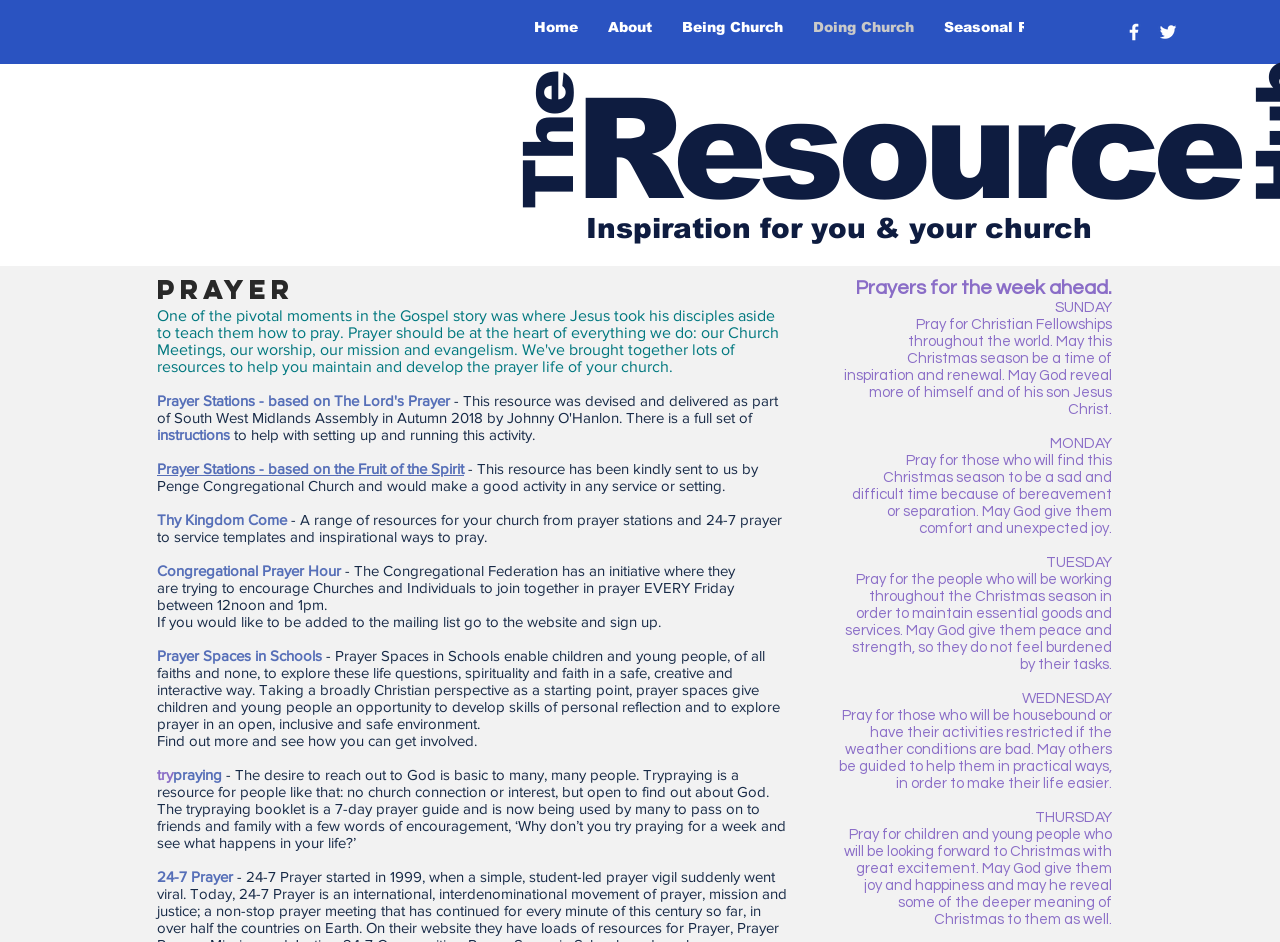How many days of prayer are listed for the week ahead?
Provide a detailed answer to the question using information from the image.

I can see that there are five days of prayer listed for the week ahead, which are Sunday, Monday, Tuesday, Wednesday, and Thursday, each with a specific prayer request.